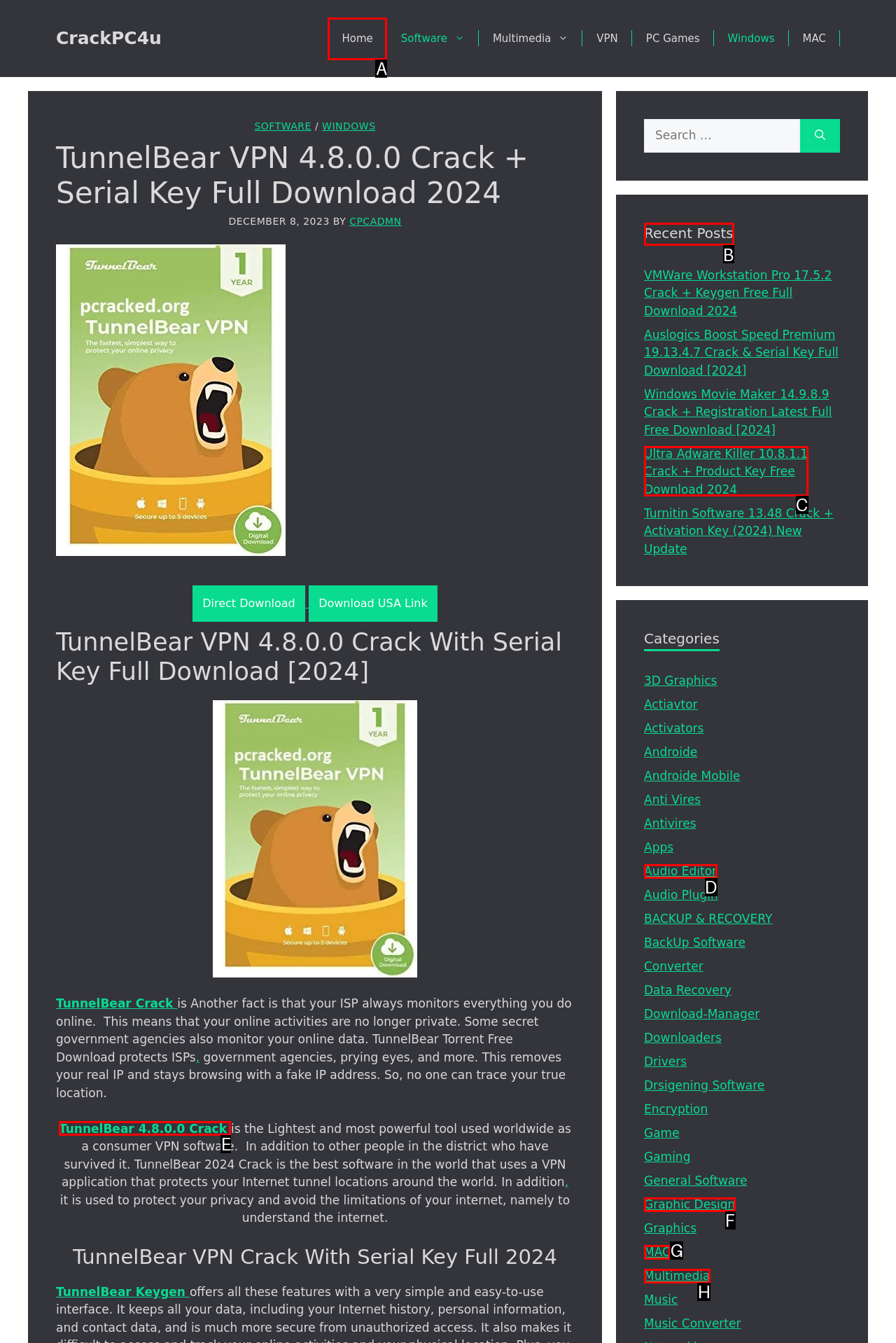Look at the highlighted elements in the screenshot and tell me which letter corresponds to the task: Read the 'Recent Posts'.

B